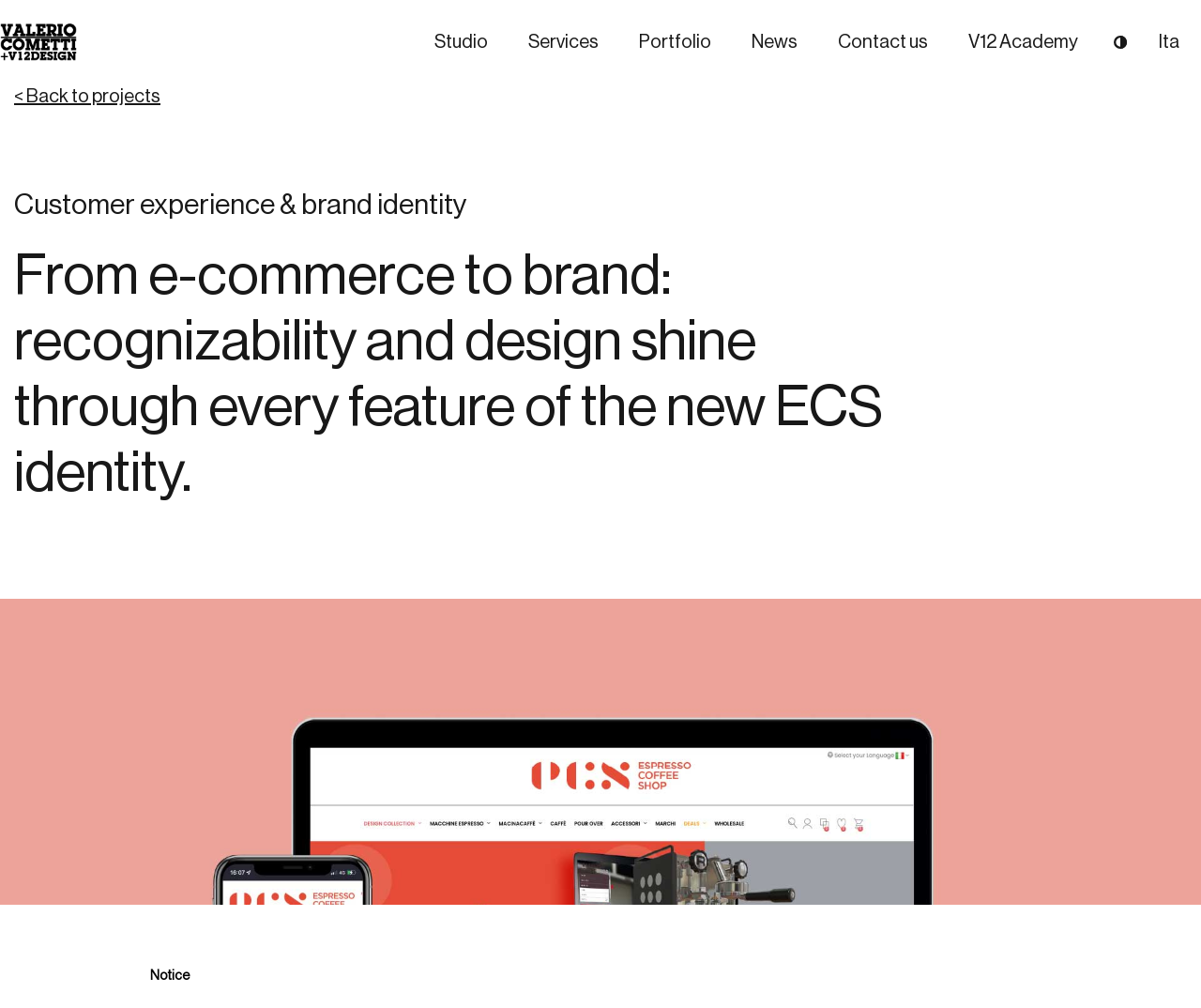Please answer the following question using a single word or phrase: 
What is the purpose of the project?

Brand identity